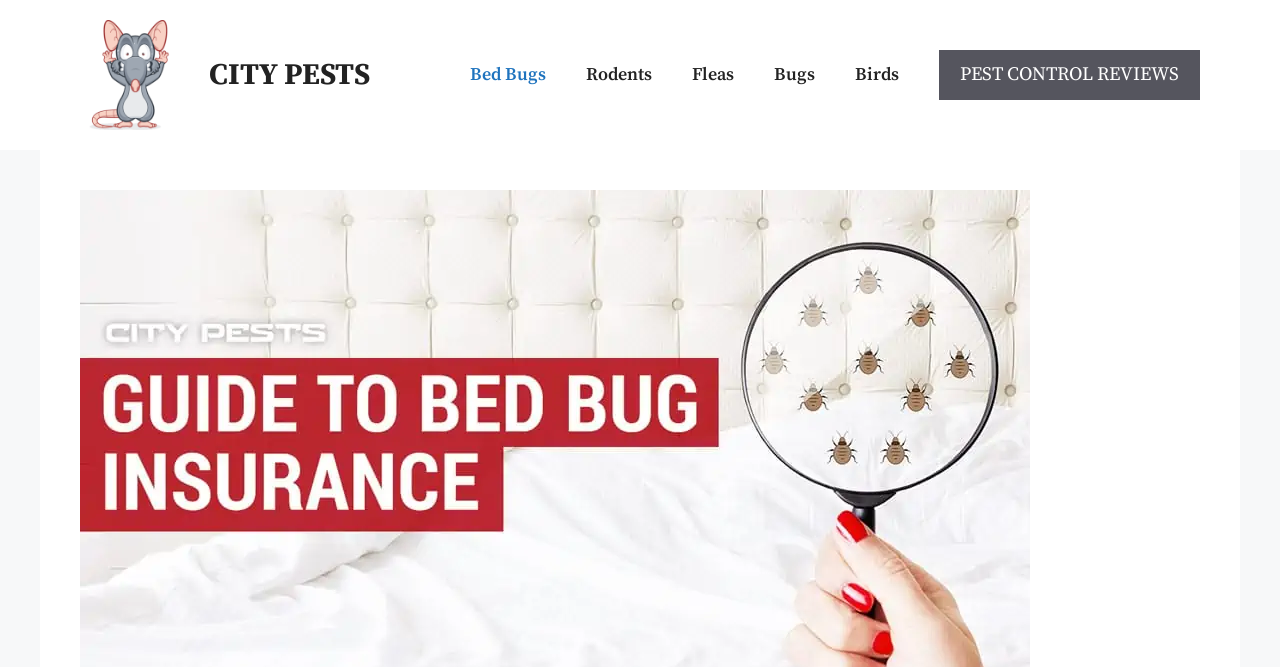Locate the bounding box coordinates of the area where you should click to accomplish the instruction: "Visit Fleas page".

[0.525, 0.067, 0.589, 0.157]